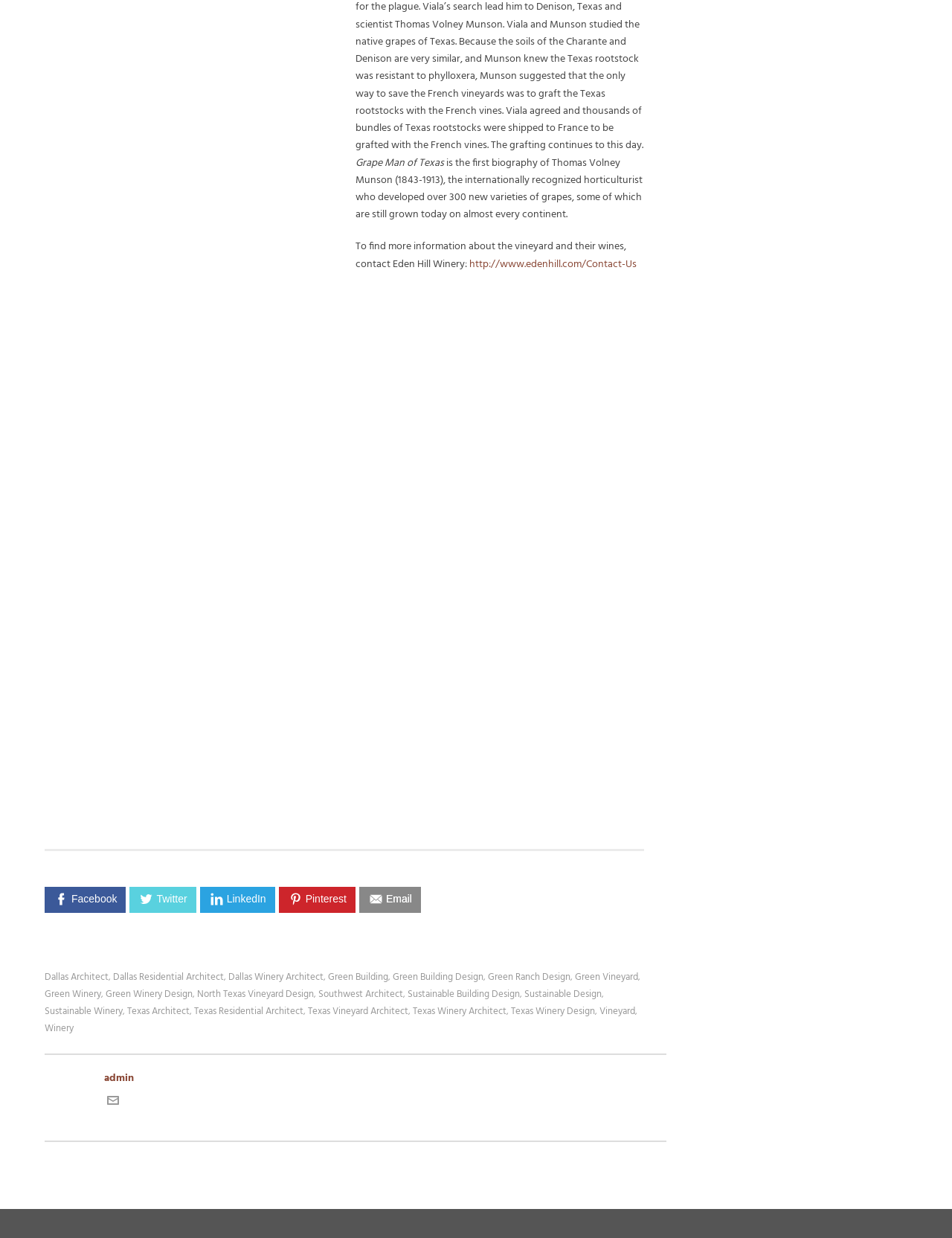Please locate the bounding box coordinates for the element that should be clicked to achieve the following instruction: "View the image of Eden Hill label artwork". Ensure the coordinates are given as four float numbers between 0 and 1, i.e., [left, top, right, bottom].

[0.091, 0.293, 0.129, 0.322]